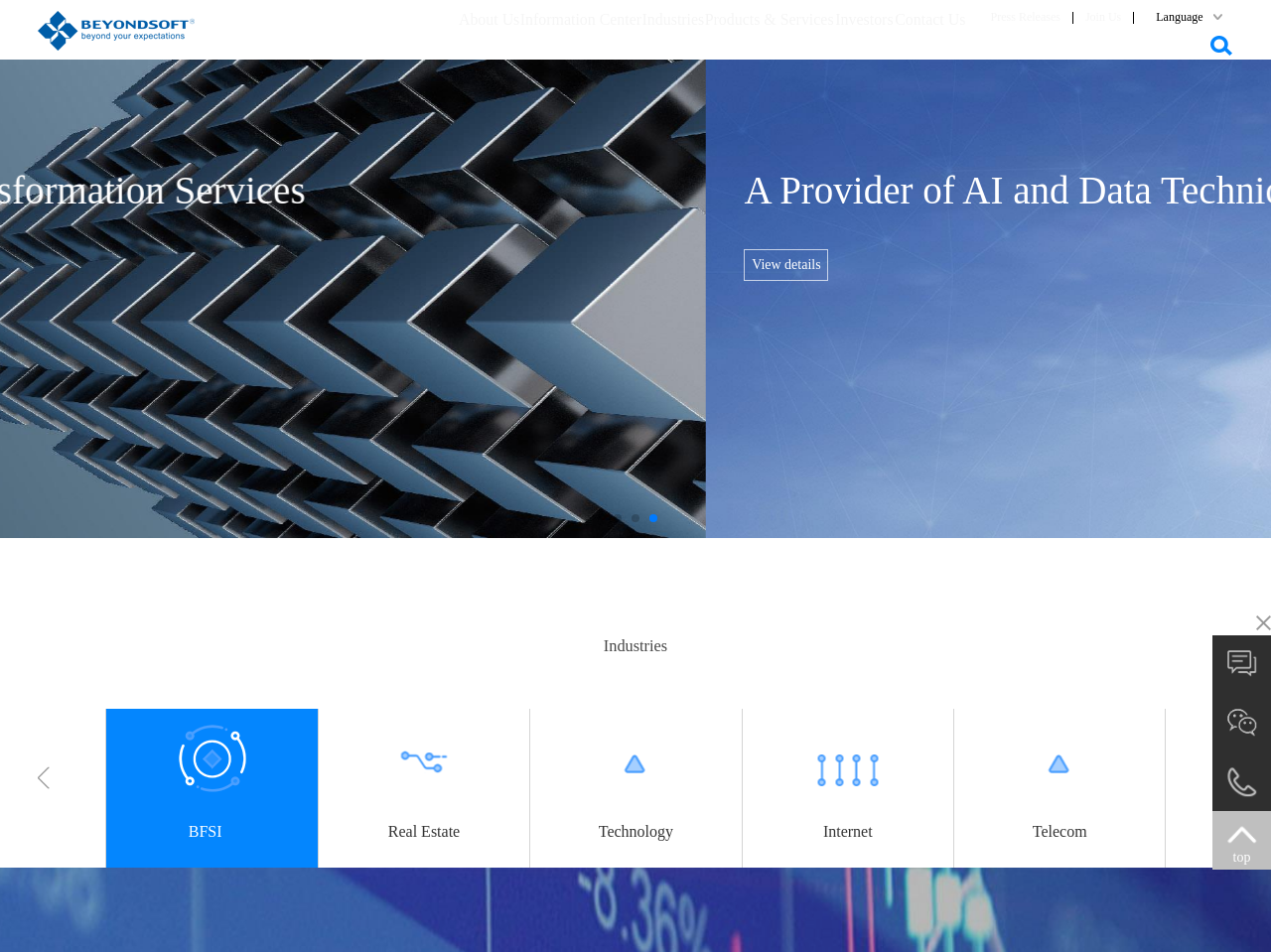Please determine the bounding box coordinates for the UI element described here. Use the format (top-left x, top-left y, bottom-right x, bottom-right y) with values bounded between 0 and 1: Investors

[0.616, 0.0, 0.688, 0.063]